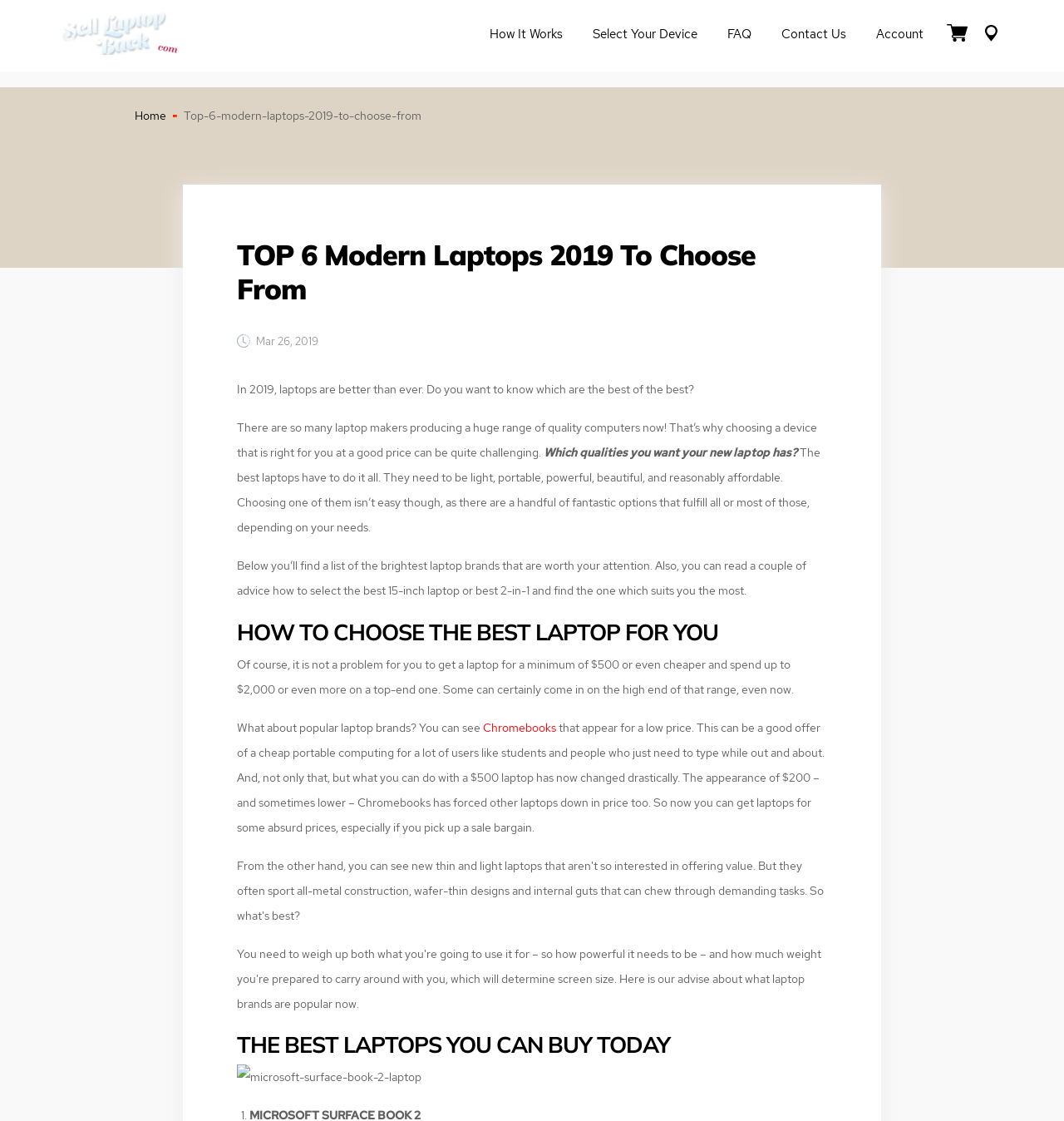Please identify the primary heading on the webpage and return its text.

TOP 6 Modern Laptops 2019 To Choose From